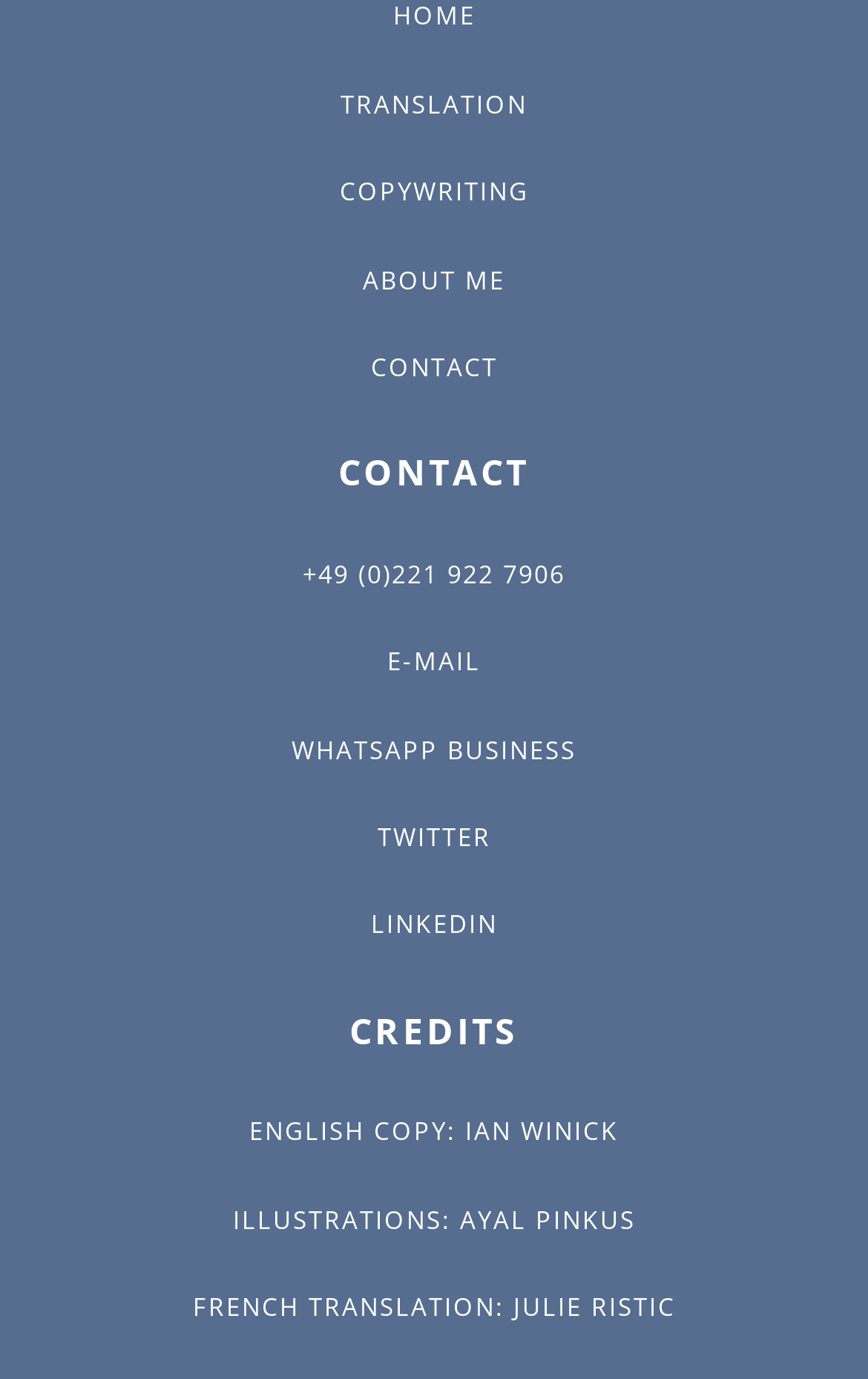Please provide the bounding box coordinates for the element that needs to be clicked to perform the instruction: "learn about the author". The coordinates must consist of four float numbers between 0 and 1, formatted as [left, top, right, bottom].

[0.418, 0.19, 0.582, 0.215]